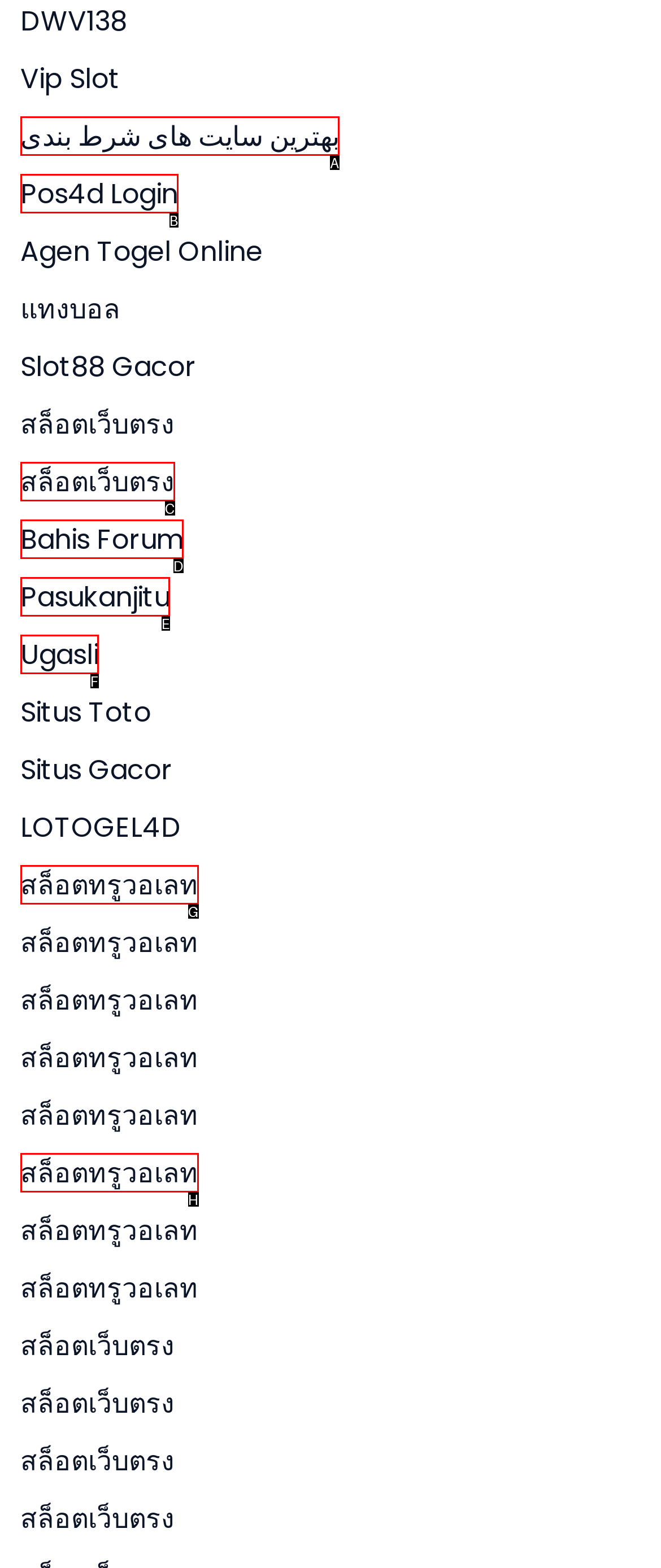Find the option that matches this description: بهترین سایت های شرط بندی
Provide the matching option's letter directly.

A